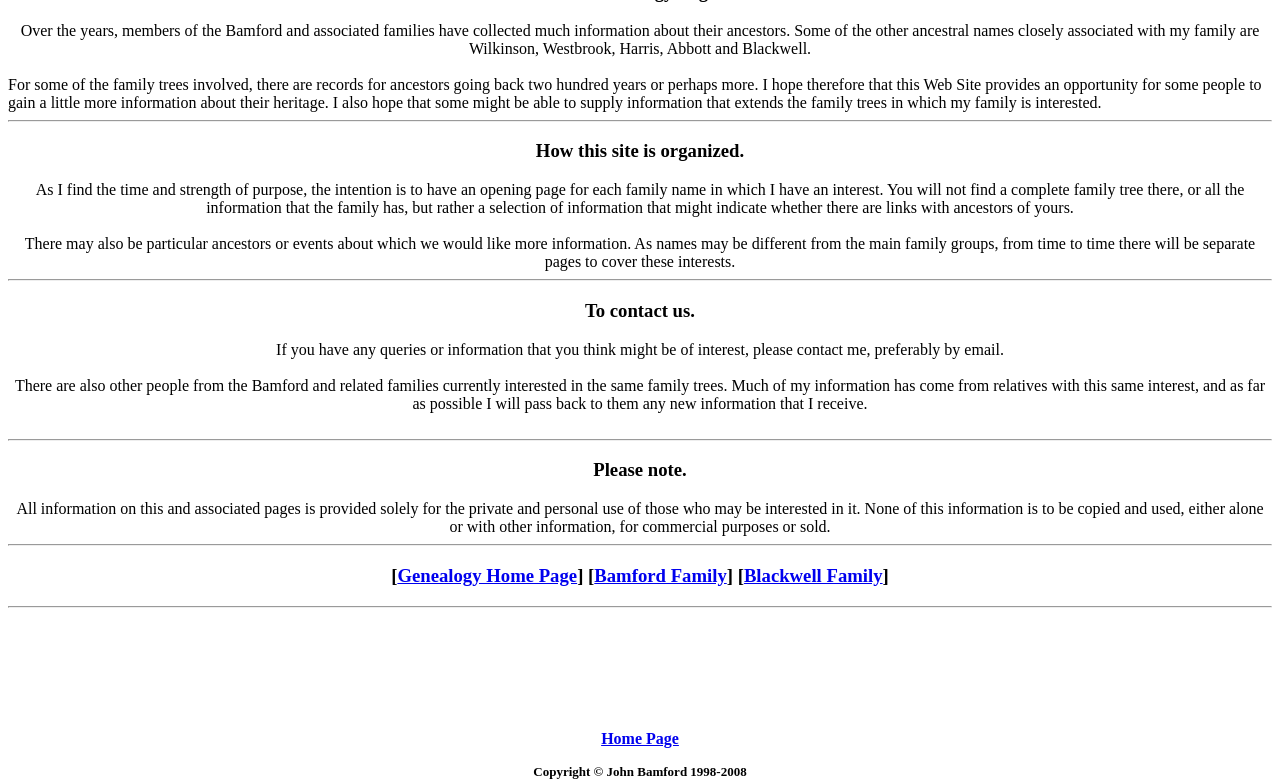Using floating point numbers between 0 and 1, provide the bounding box coordinates in the format (top-left x, top-left y, bottom-right x, bottom-right y). Locate the UI element described here: Home Page

[0.47, 0.935, 0.53, 0.957]